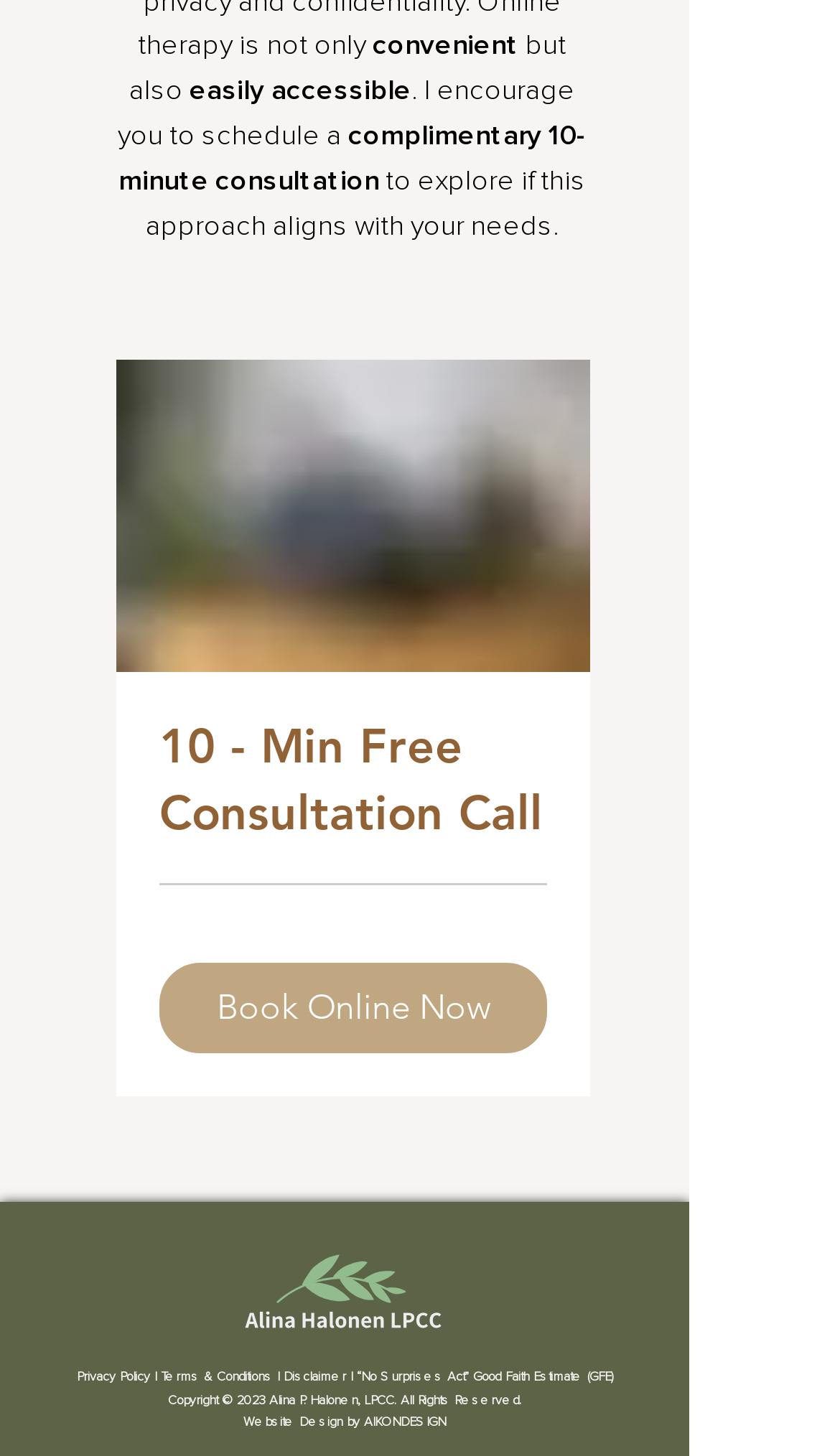Predict the bounding box of the UI element based on this description: "Privacy Policy".

[0.091, 0.939, 0.178, 0.951]